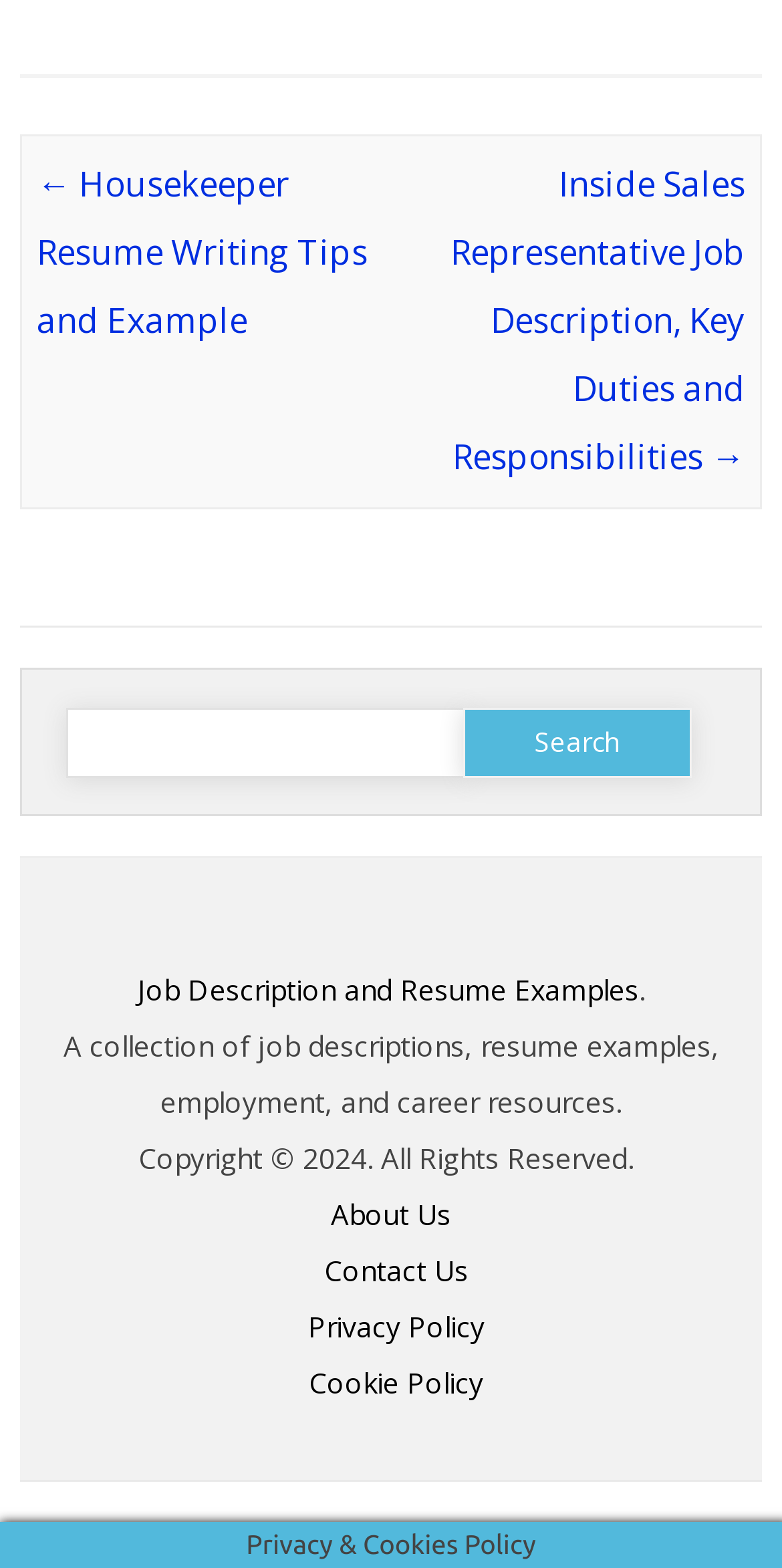What is the purpose of the search box?
Analyze the image and provide a thorough answer to the question.

The search box is located in the middle of the webpage, and it has a label 'Search for:' and a button 'Search'. This suggests that the user can input keywords to search for specific job descriptions and resume examples, which is the main content of the webpage.